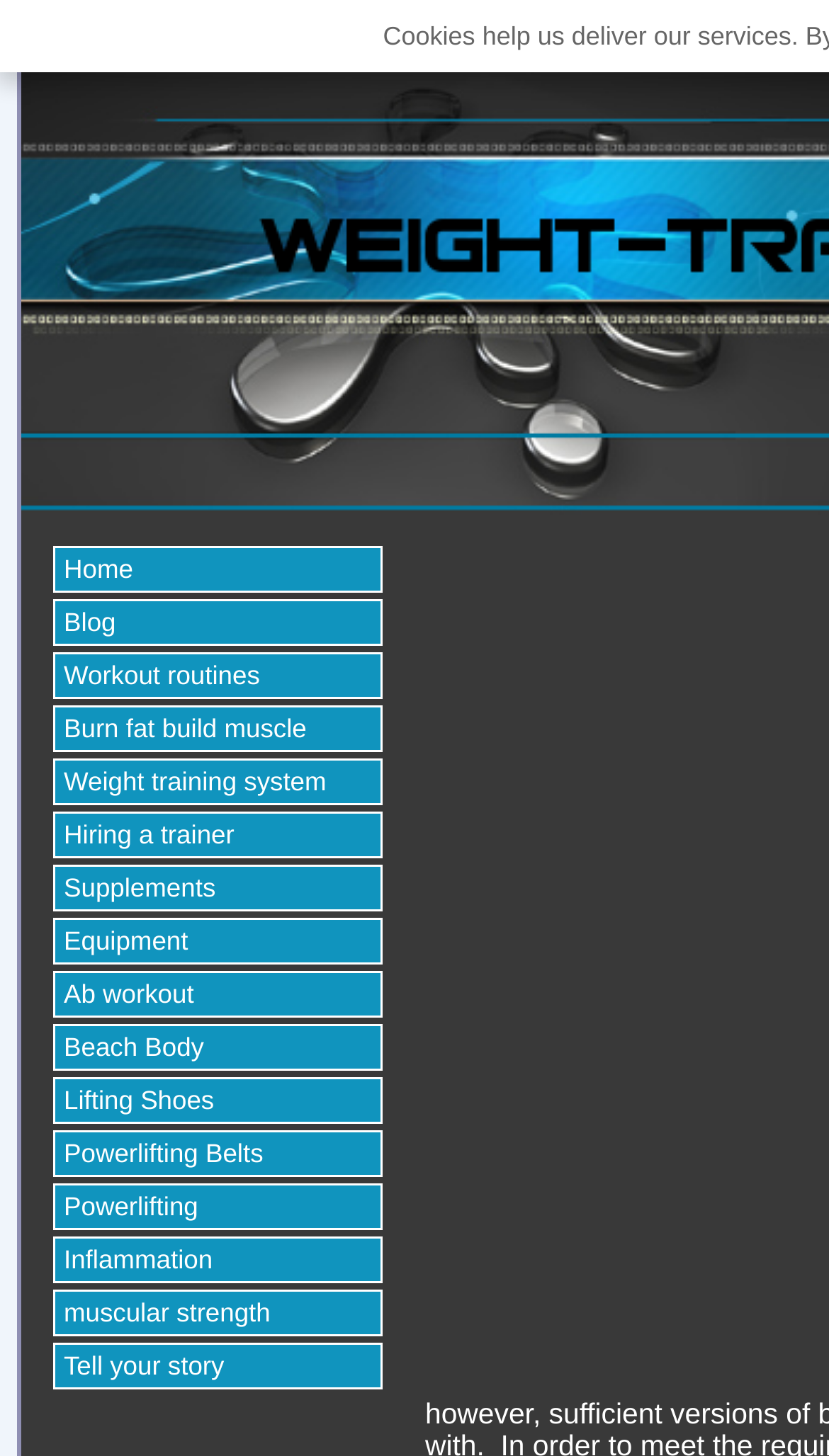Describe all visible elements and their arrangement on the webpage.

The webpage appears to be a fitness-related website, with a focus on building a beach body. At the top of the page, there is a navigation menu consisting of 18 links, including "Home", "Blog", "Workout routines", and others. These links are aligned horizontally and are positioned near the top of the page, taking up a small portion of the screen.

The links are densely packed, with each one positioned directly below the previous one, creating a vertical list. The first link, "Home", is located at the top left of the navigation menu, and the last link, "Tell your story", is at the bottom right.